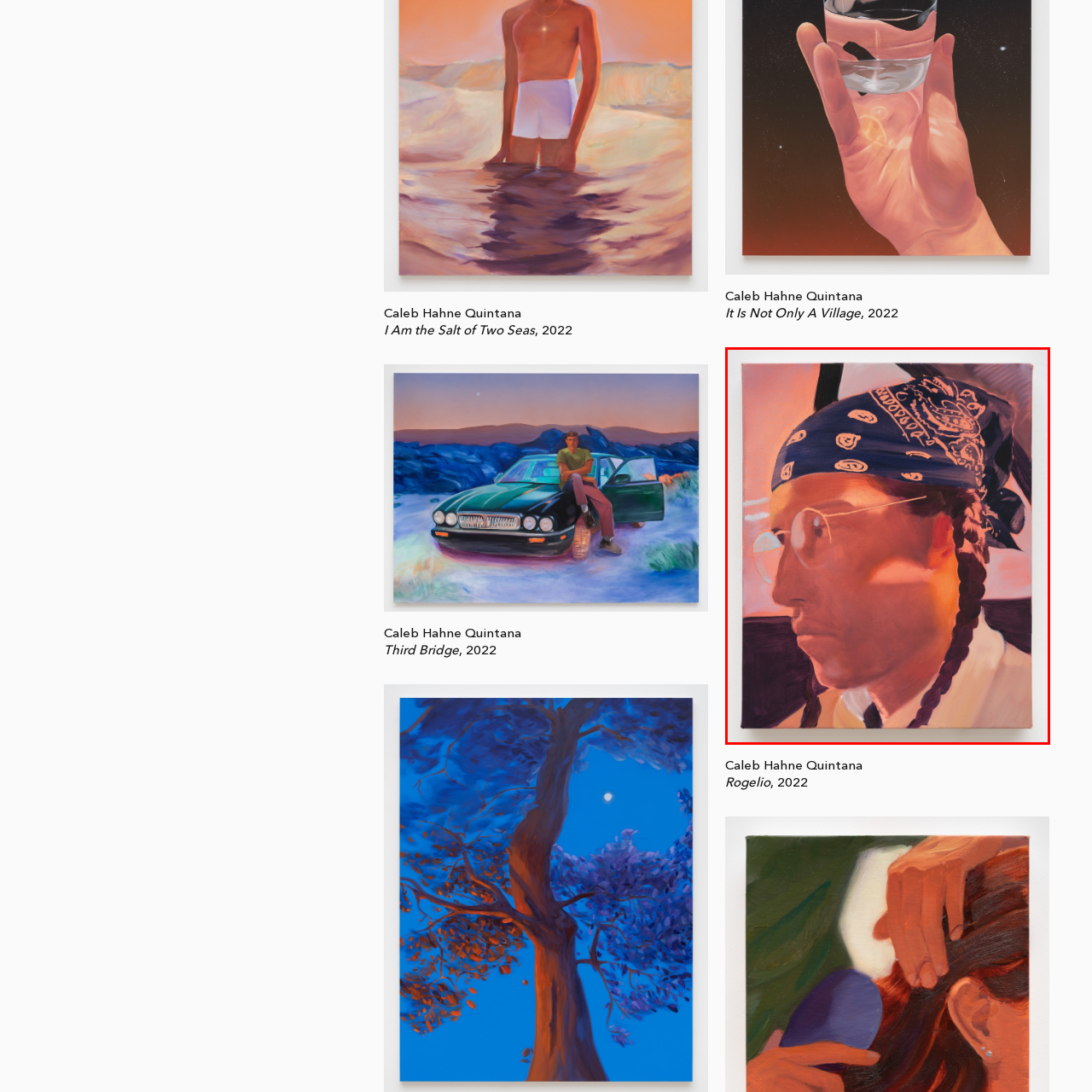Check the image highlighted in red, What is the subject wearing on their head?
 Please answer in a single word or phrase.

A blue bandana